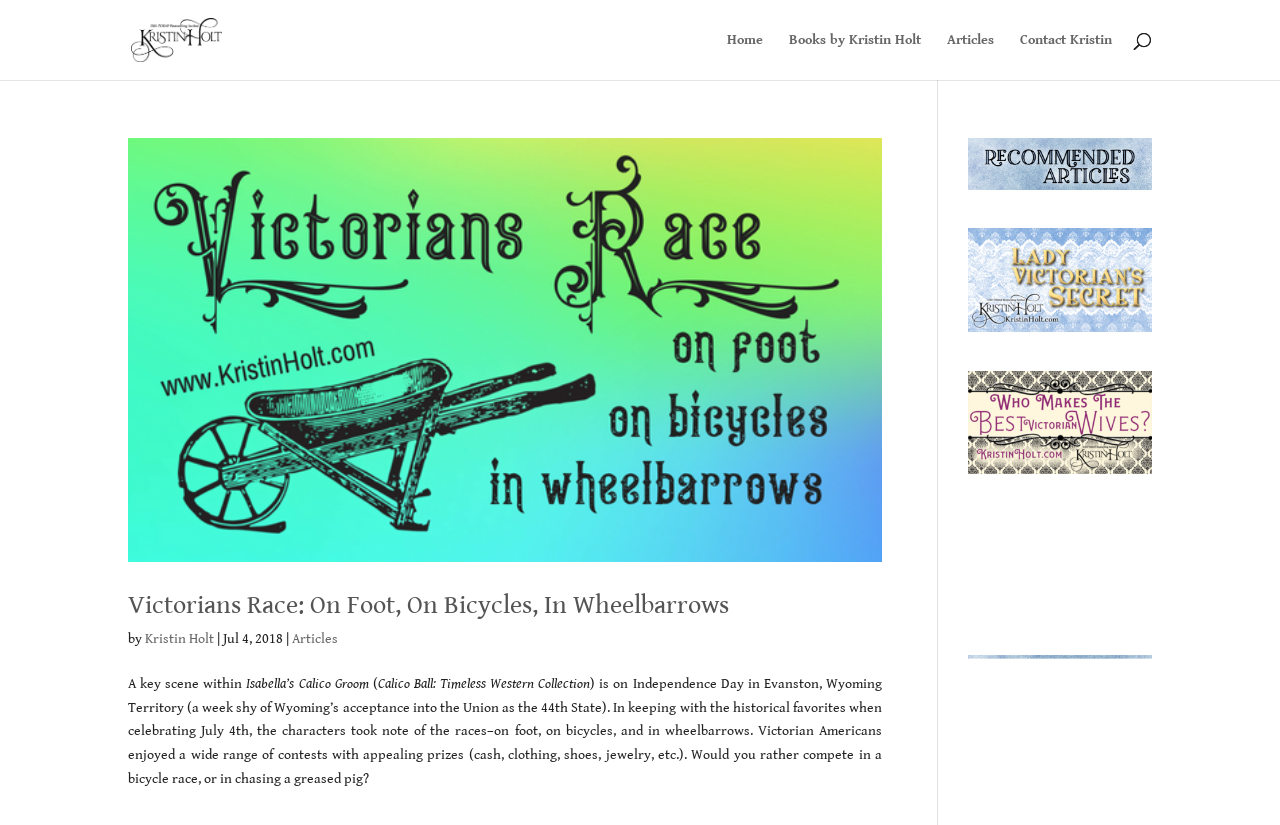Please pinpoint the bounding box coordinates for the region I should click to adhere to this instruction: "view recommended articles".

[0.756, 0.167, 0.9, 0.23]